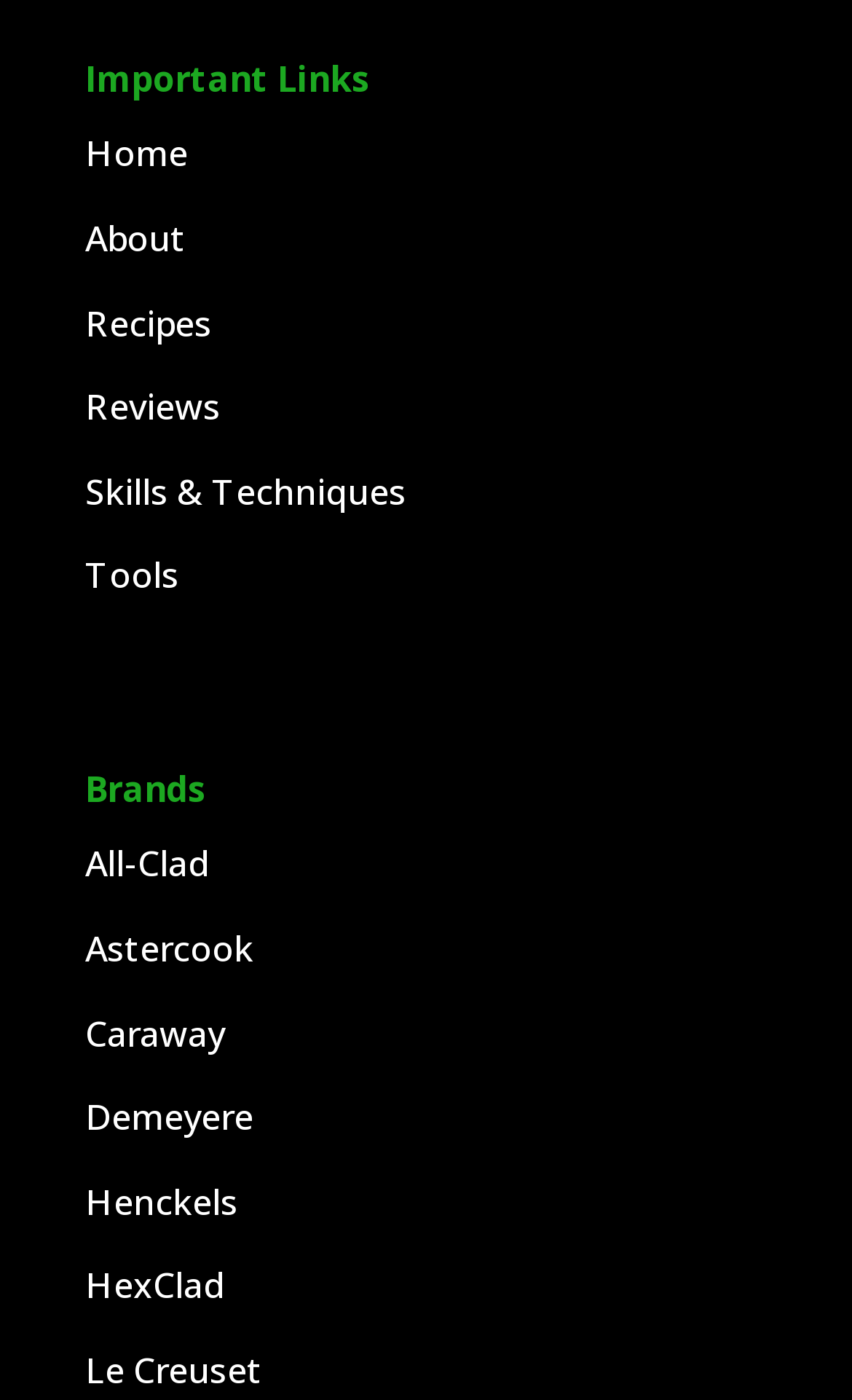What is the last link under 'Important Links'?
Refer to the screenshot and answer in one word or phrase.

Tools